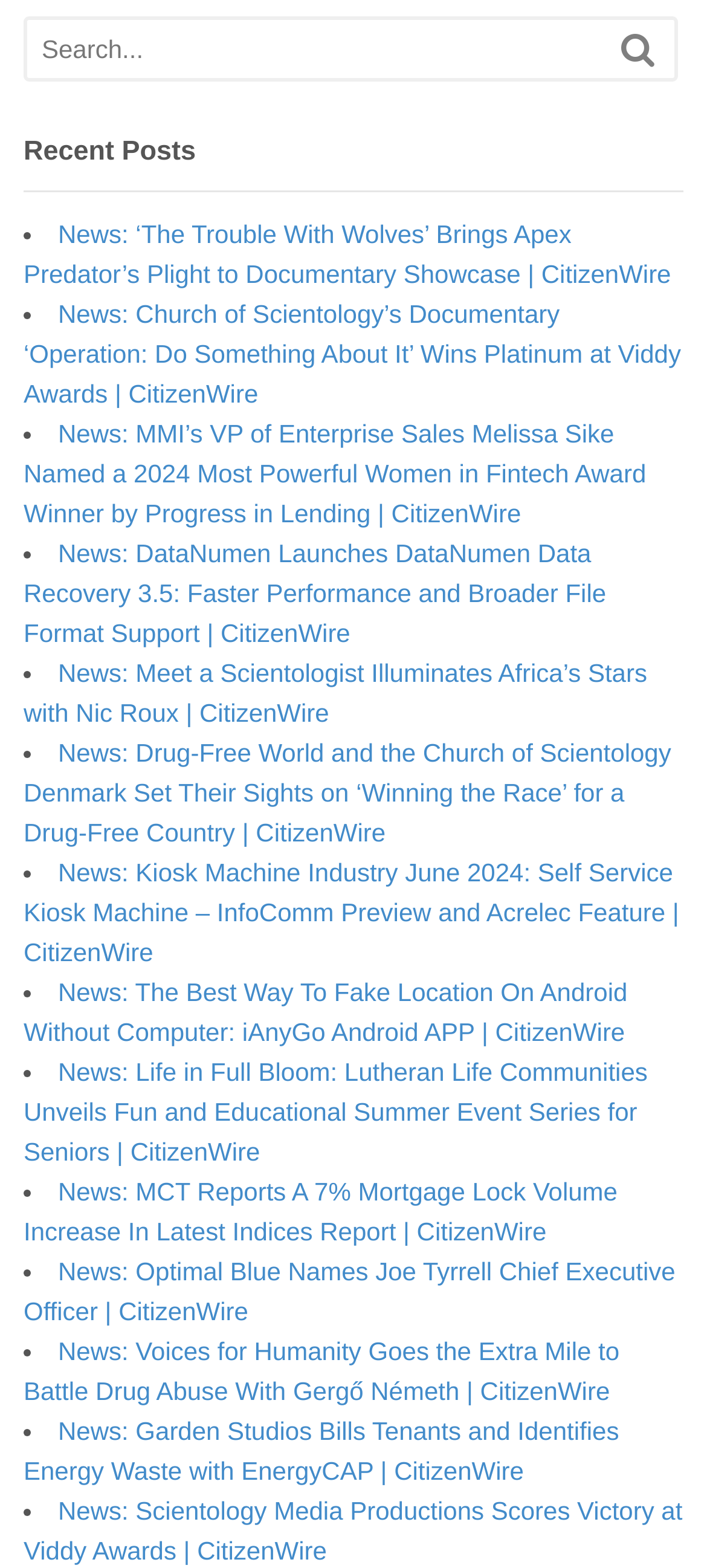Can you look at the image and give a comprehensive answer to the question:
How many news articles are listed on the webpage?

I counted the number of links with titles starting with 'News:' and found 15 of them, indicating that there are 15 news articles listed on the webpage.